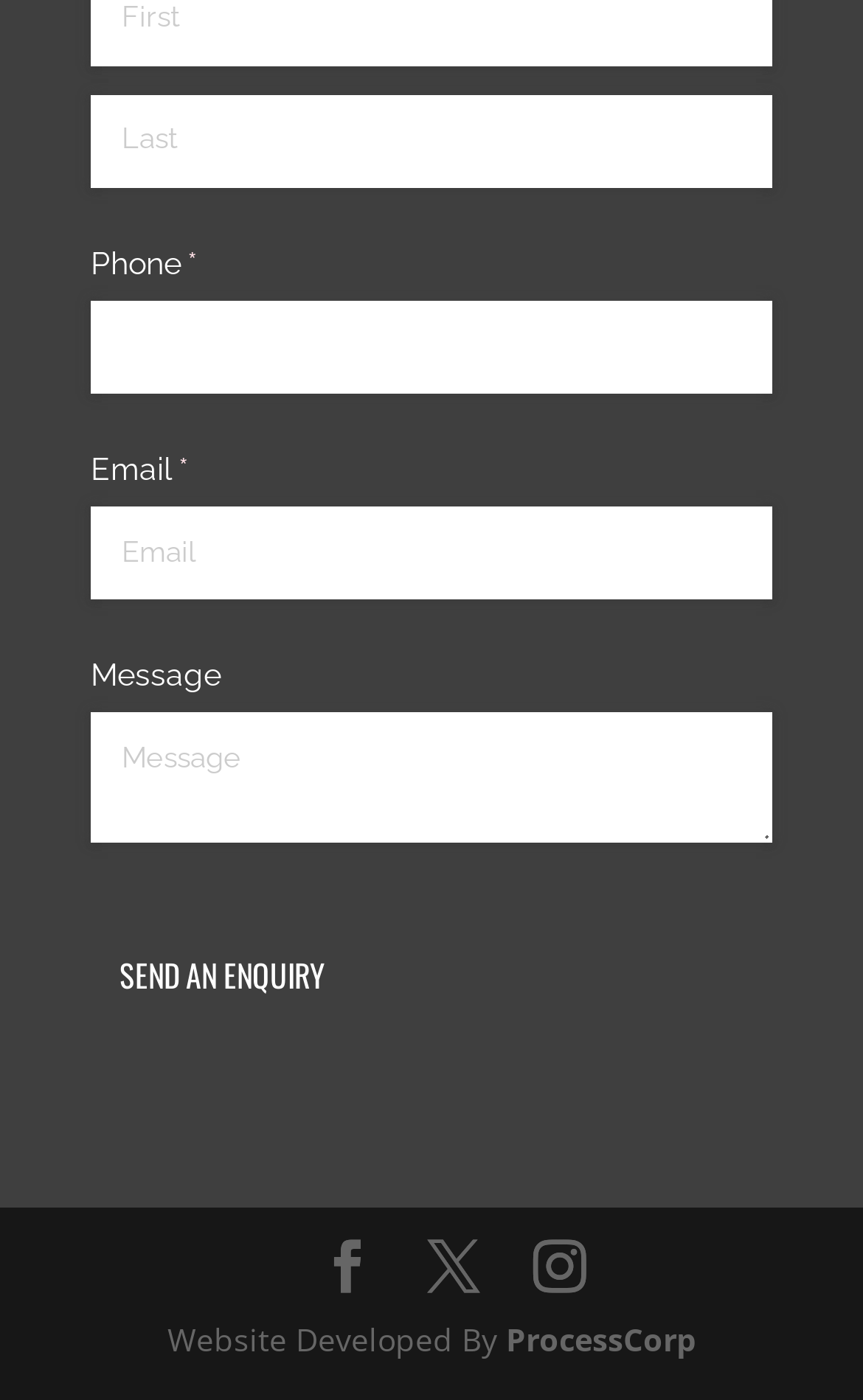Please identify the bounding box coordinates of the area I need to click to accomplish the following instruction: "Input phone number".

[0.105, 0.214, 0.895, 0.281]